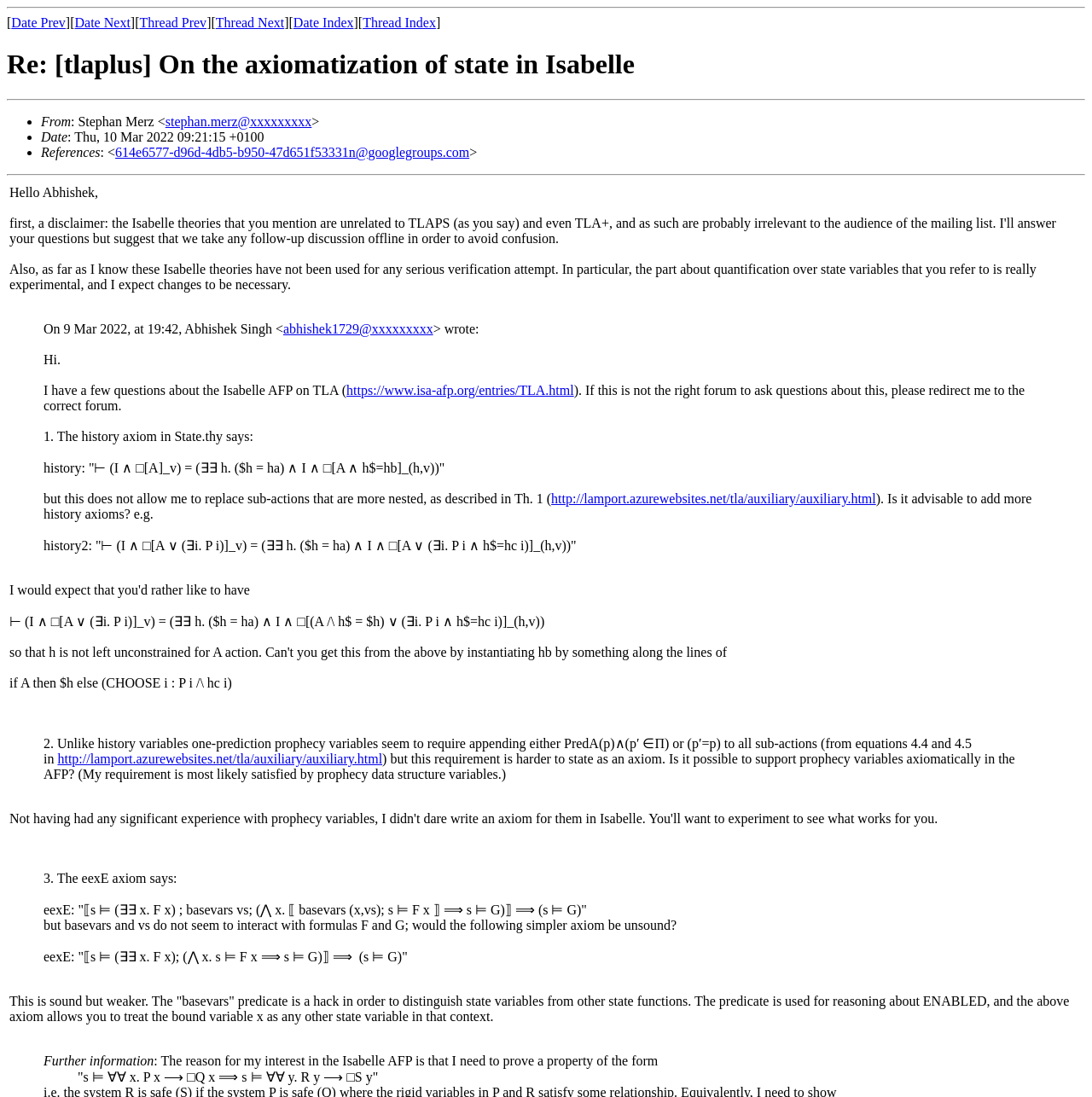Identify the bounding box coordinates for the region to click in order to carry out this instruction: "Click on 'https://www.isa-afp.org/entries/TLA.html'". Provide the coordinates using four float numbers between 0 and 1, formatted as [left, top, right, bottom].

[0.317, 0.349, 0.526, 0.362]